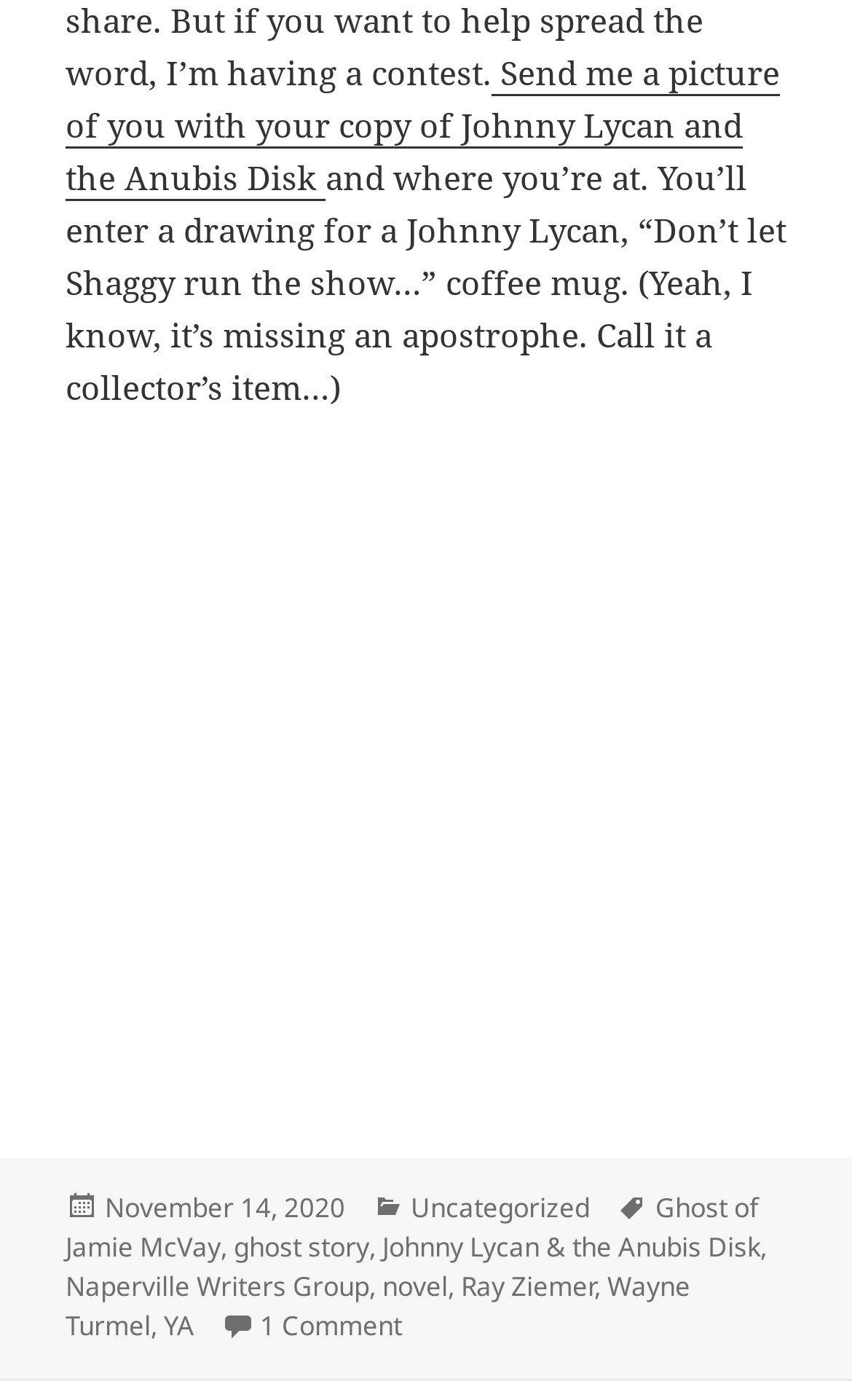Extract the bounding box of the UI element described as: "Ghost of Jamie McVay".

[0.077, 0.85, 0.89, 0.906]